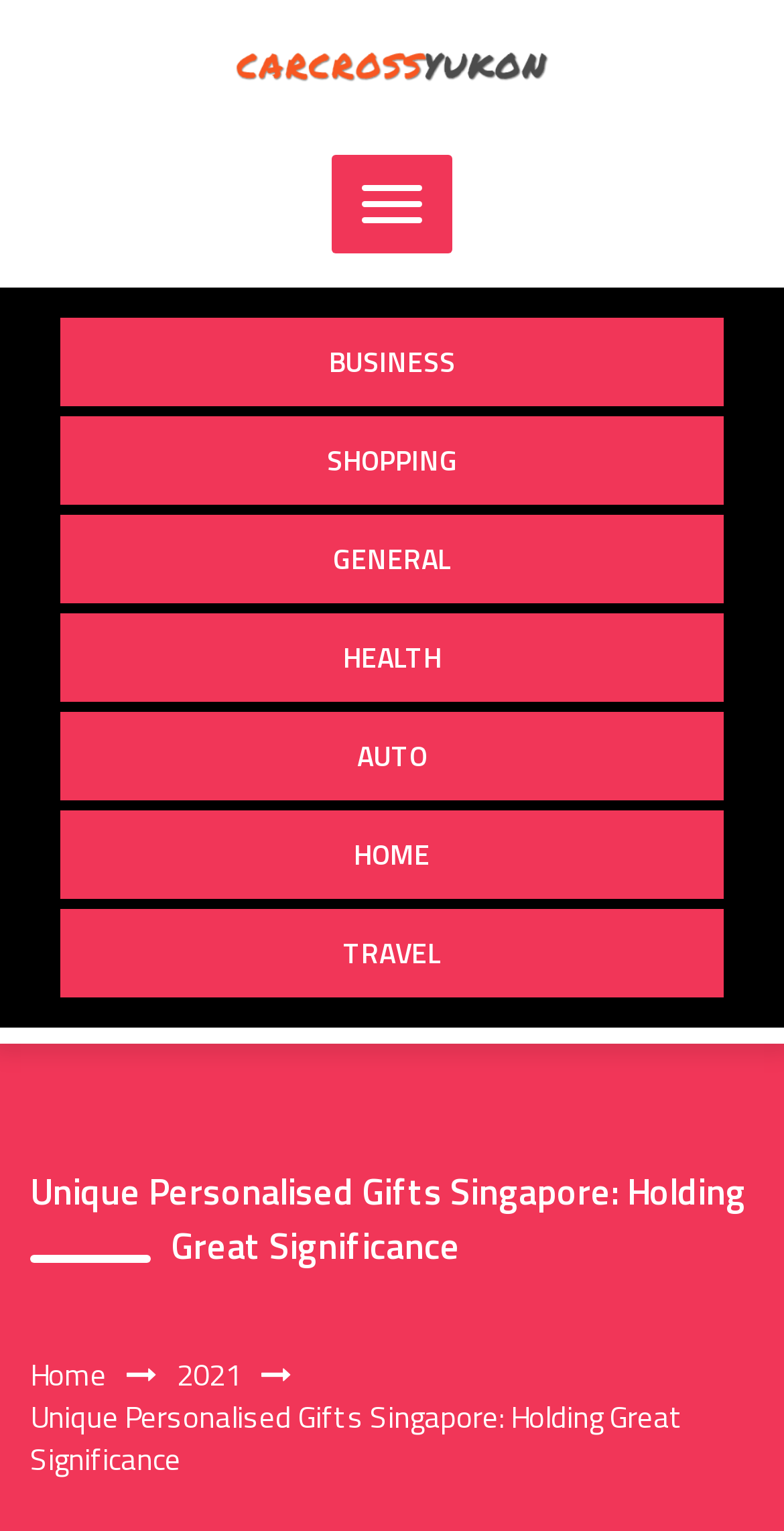What is the name of the website?
Give a detailed and exhaustive answer to the question.

I looked at the link and image at the top of the page, which both have the text 'Carcrossyukon', and inferred that this is the name of the website.